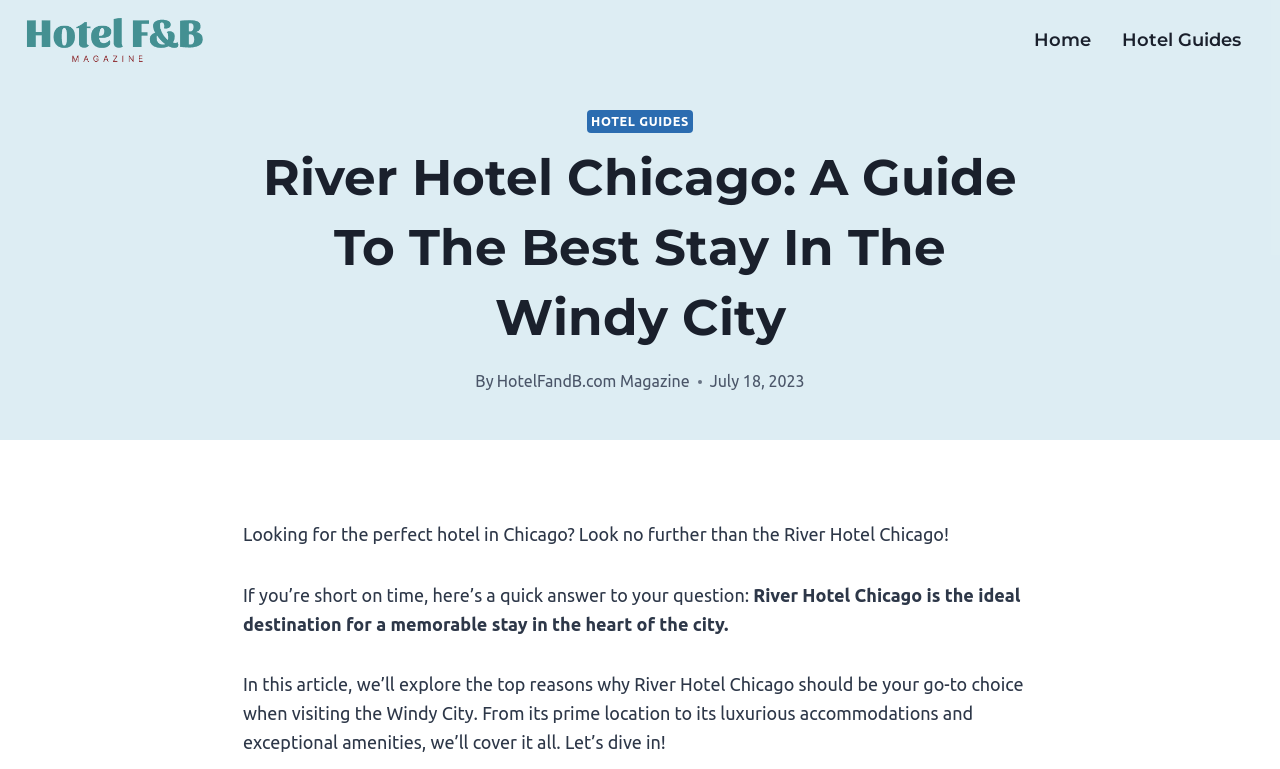Determine the bounding box for the UI element as described: "Hotel Guides". The coordinates should be represented as four float numbers between 0 and 1, formatted as [left, top, right, bottom].

[0.864, 0.019, 0.981, 0.085]